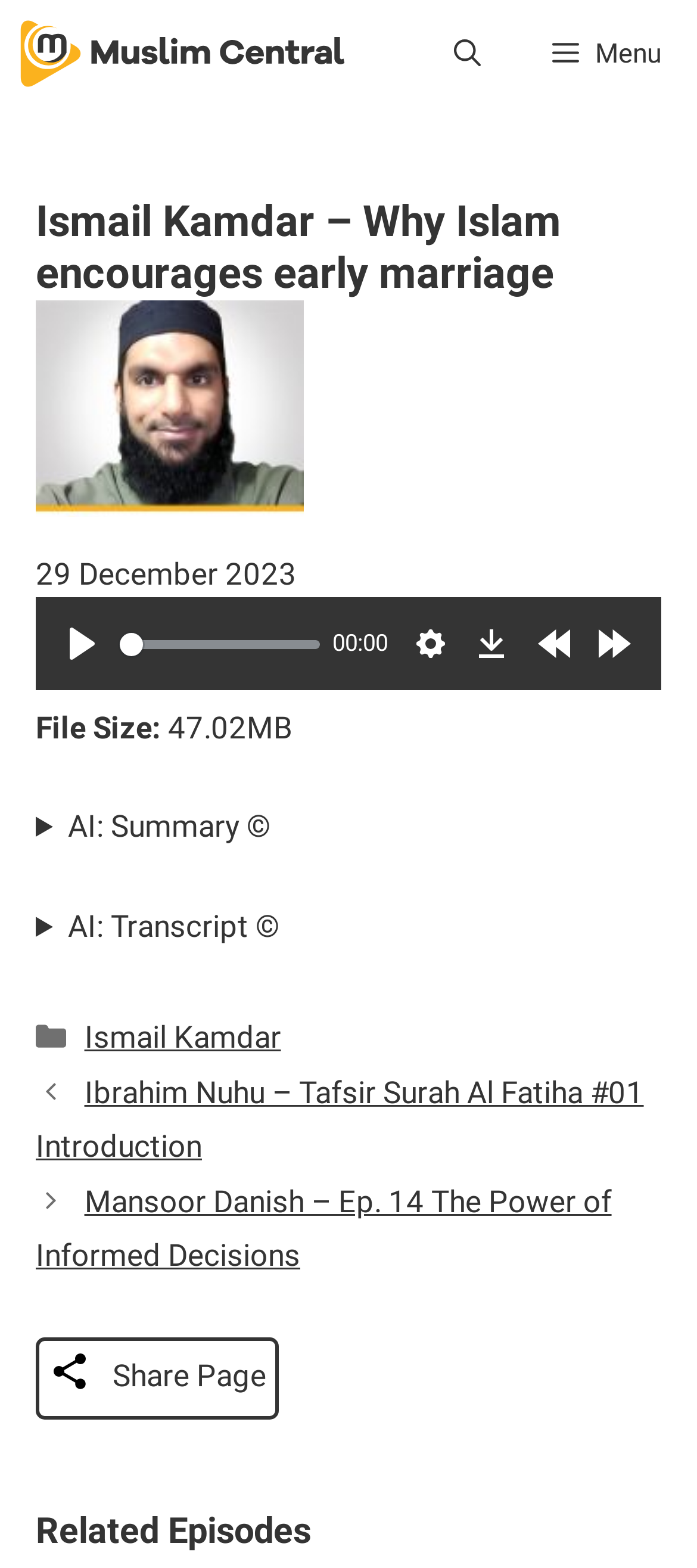Can you specify the bounding box coordinates for the region that should be clicked to fulfill this instruction: "Open the search bar".

[0.6, 0.0, 0.741, 0.068]